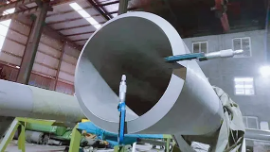Generate an in-depth description of the visual content.

The image depicts a close-up view of a large cylindrical pipe within a manufacturing facility. The interior of the pipe is prominently visible, showcasing its smooth, unblemished surface. Measurement tools are attached to the pipe, indicating ongoing assessments or quality control processes crucial in pipe production. The industrial setting is characterized by high ceilings and various equipment in the background, reflective of a workspace dedicated to steel pipe fabrication. This image is part of the broader context of heavy industry, specifically related to the production of casing pipes, as indicated by the surrounding content.